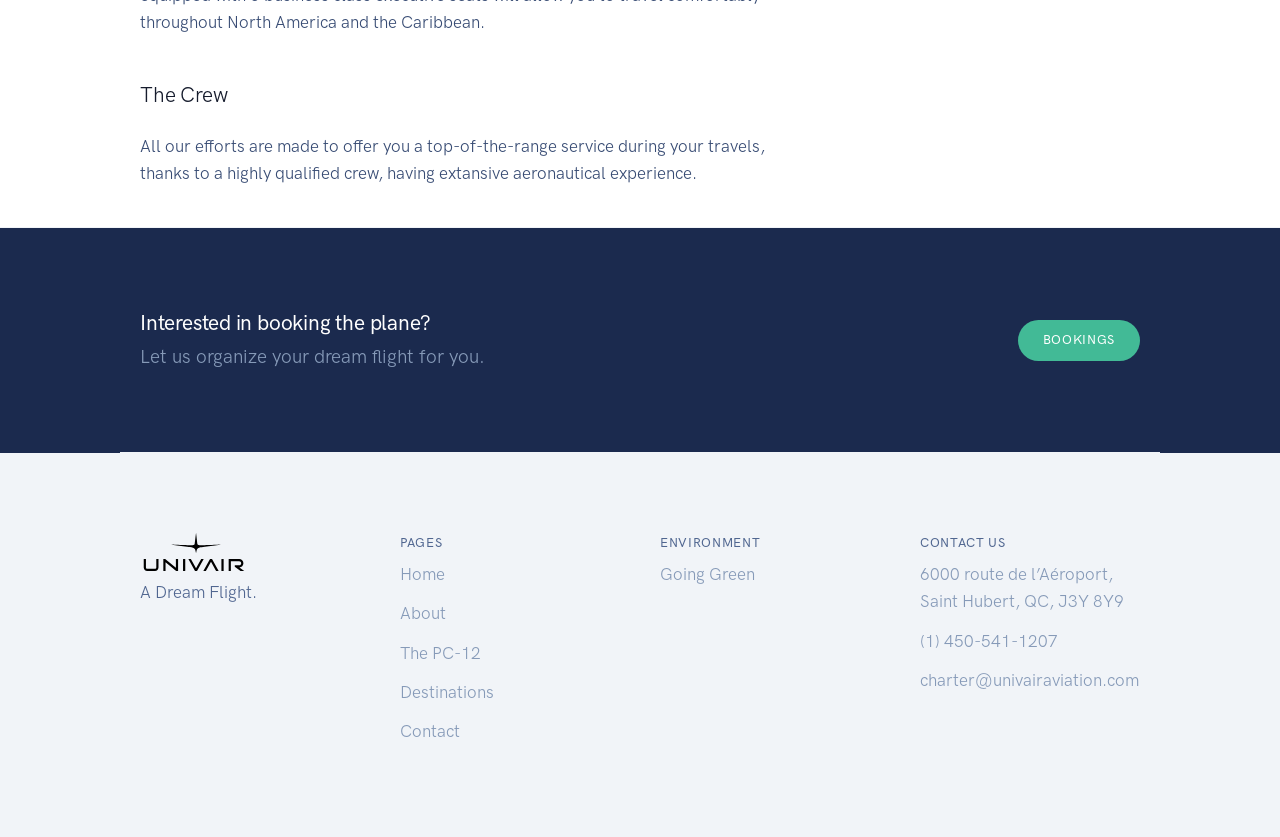What is the company's slogan?
Please interpret the details in the image and answer the question thoroughly.

The static text 'A Dream Flight.' is located below an image, which suggests that it is the company's slogan.